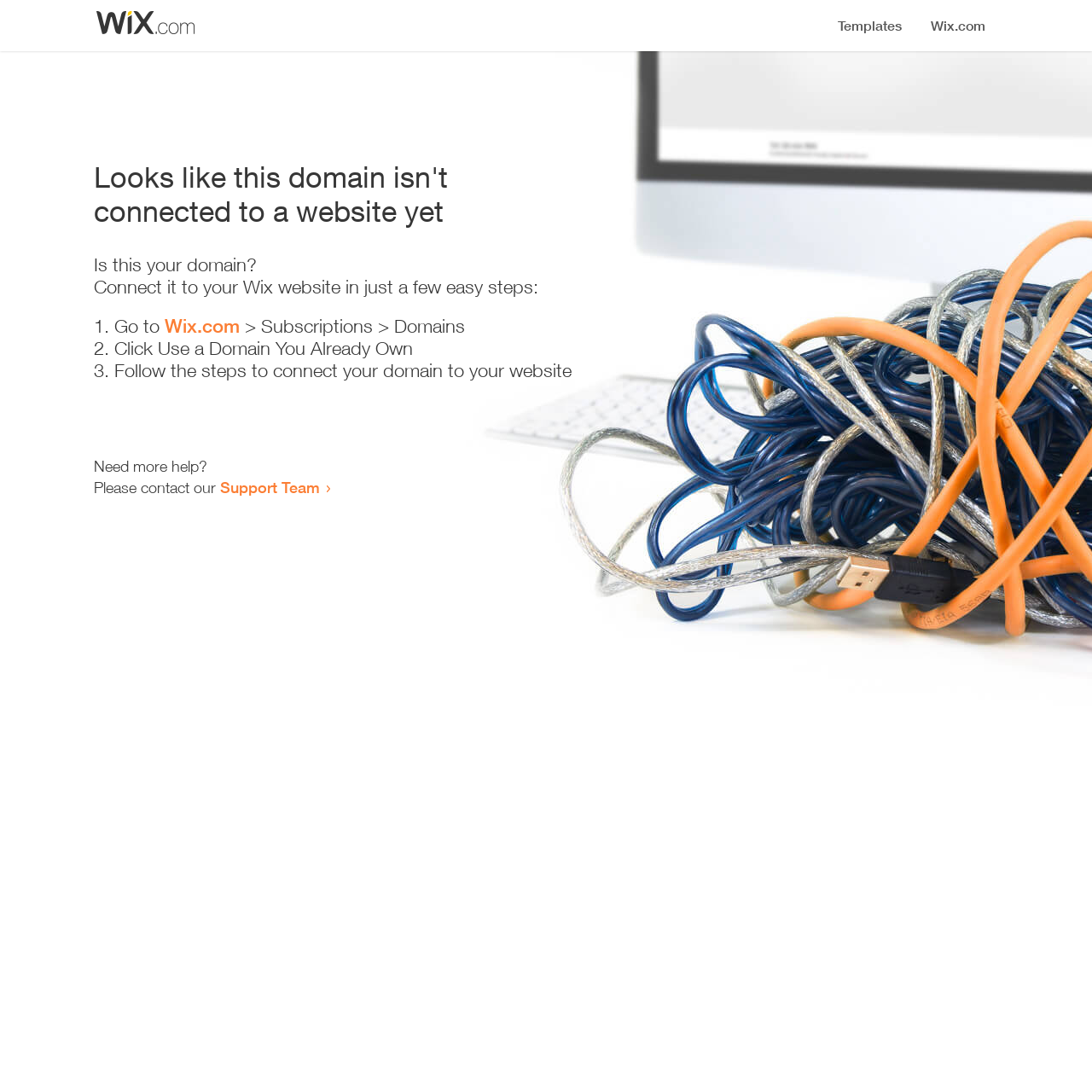Respond to the question with just a single word or phrase: 
What is the first step to connect the domain?

Go to Wix.com